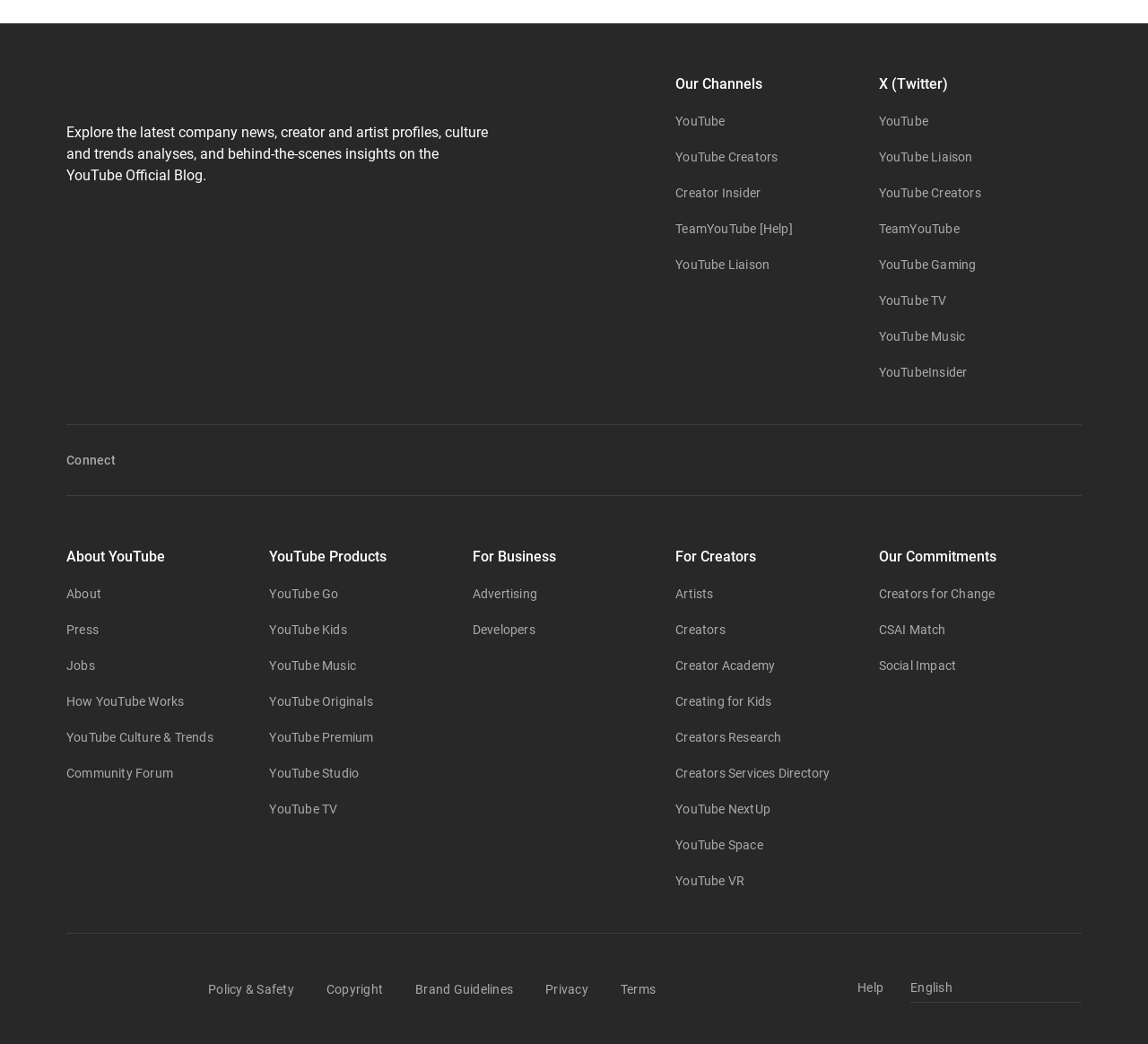Please specify the bounding box coordinates of the area that should be clicked to accomplish the following instruction: "Click the 'Our Channels' button". The coordinates should consist of four float numbers between 0 and 1, i.e., [left, top, right, bottom].

[0.588, 0.071, 0.74, 0.091]